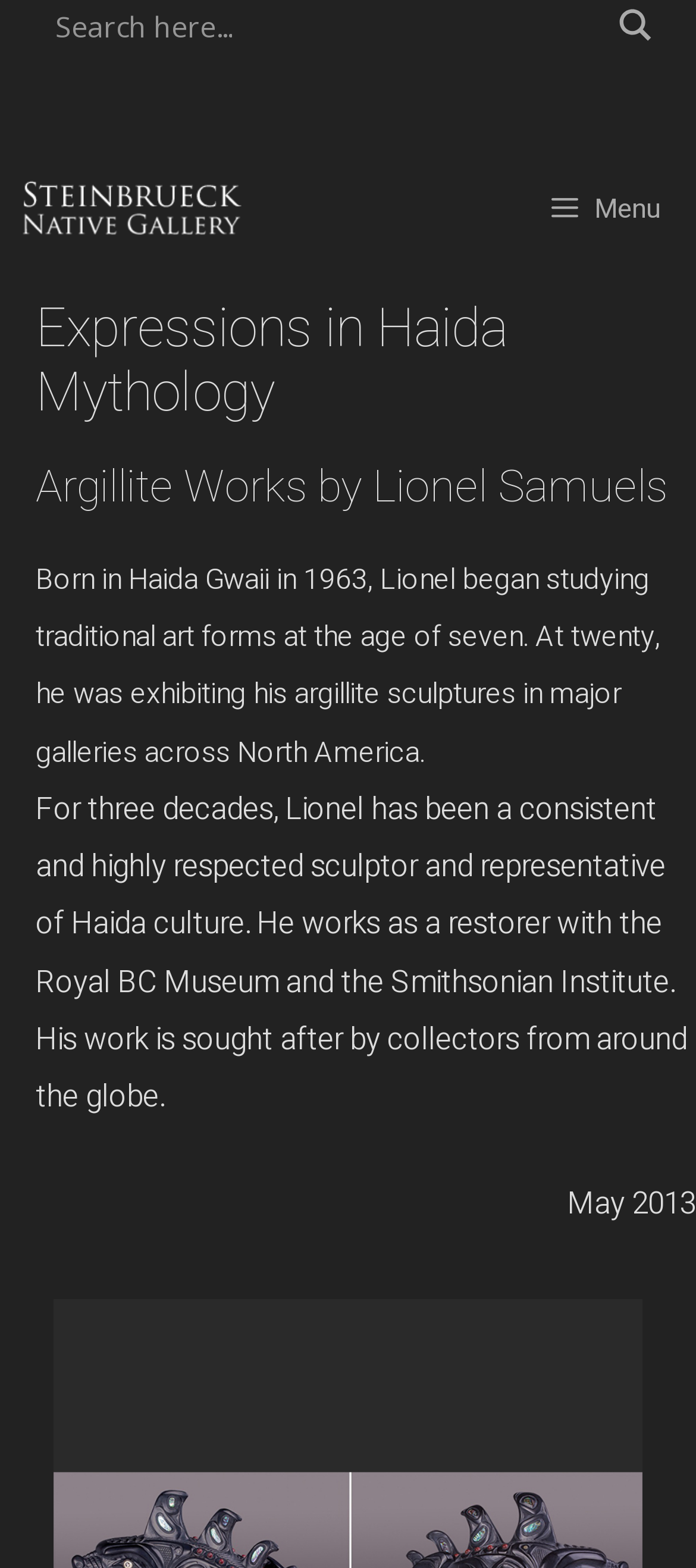Describe all the significant parts and information present on the webpage.

The webpage is about Lionel Samuels, a Haida artist, and his exhibition "Expressions in Haida Mythology" at the Steinbrueck Native Gallery. At the top of the page, there is a complementary section with an image on the right side. Below this section, there is a search form and a link to the Steinbrueck Native Gallery, accompanied by an image of the gallery's logo.

On the left side of the page, there is a menu button with a hamburger icon. When expanded, it reveals a section with three headings: "Expressions in Haida Mythology", "Argillite Works by Lionel Samuels", and a brief biography of Lionel Samuels. The biography is divided into two paragraphs, describing his early life, art career, and work experience. The text is followed by a date, "May 2013", which is likely the exhibition date.

The overall structure of the page is divided into sections, with the menu and search form at the top, followed by the exhibition information and the artist's biography. The use of headings and paragraphs makes the content easy to read and understand.